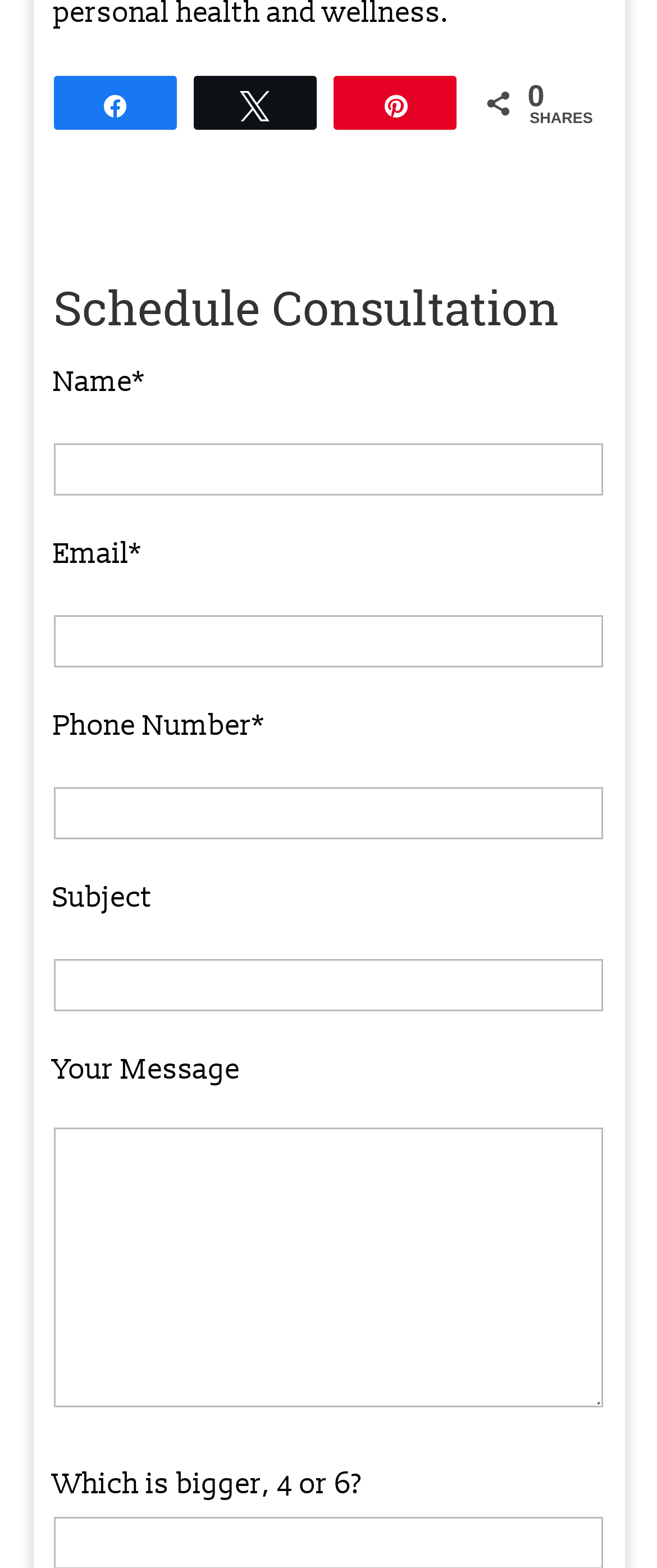What is the purpose of the form on this webpage?
Please provide an in-depth and detailed response to the question.

The form on this webpage is used to schedule a consultation, as indicated by the heading 'Schedule Consultation' at the top of the form. The form requires users to input their name, email, phone number, subject, and message.